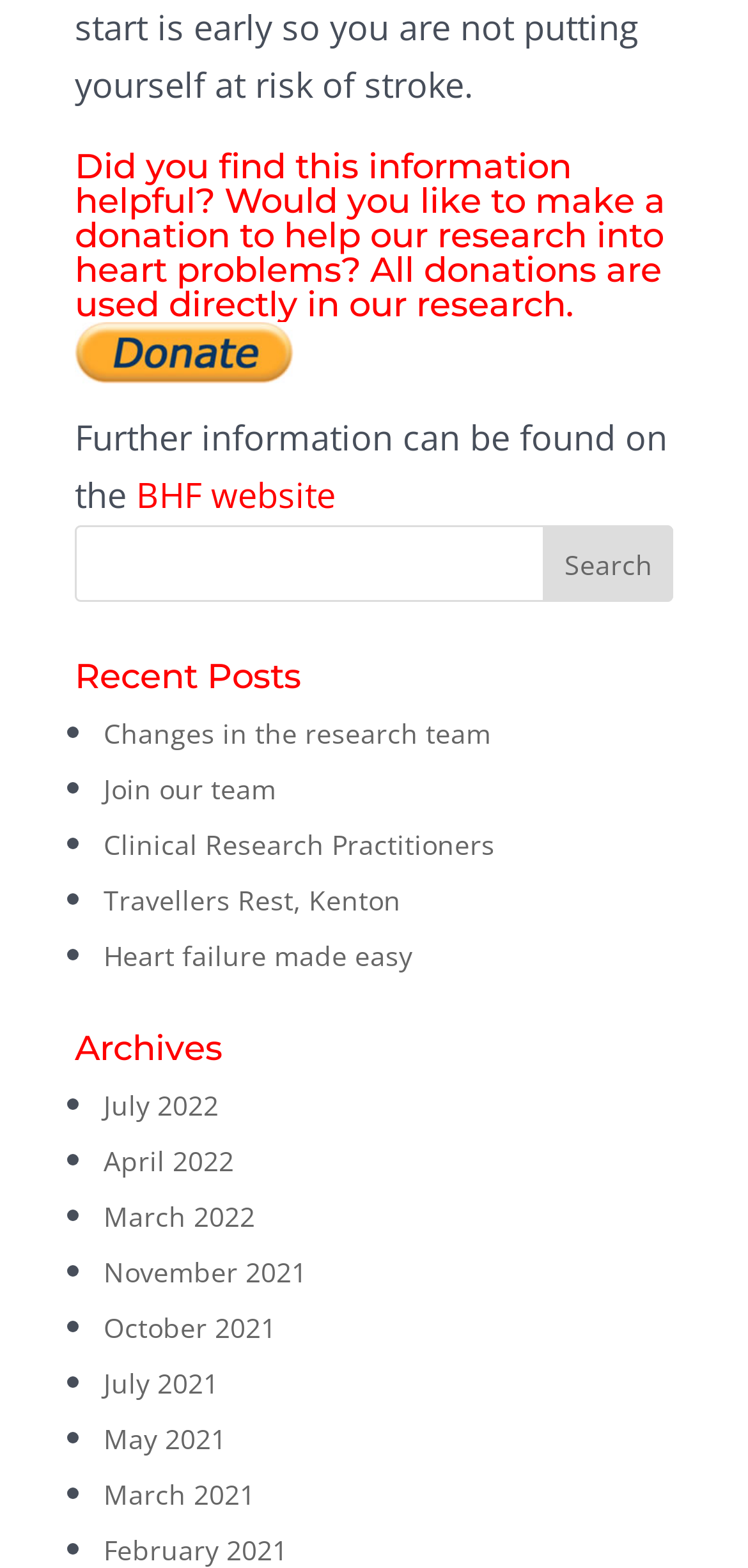Specify the bounding box coordinates of the element's region that should be clicked to achieve the following instruction: "Explore Archives". The bounding box coordinates consist of four float numbers between 0 and 1, in the format [left, top, right, bottom].

[0.1, 0.657, 0.9, 0.692]